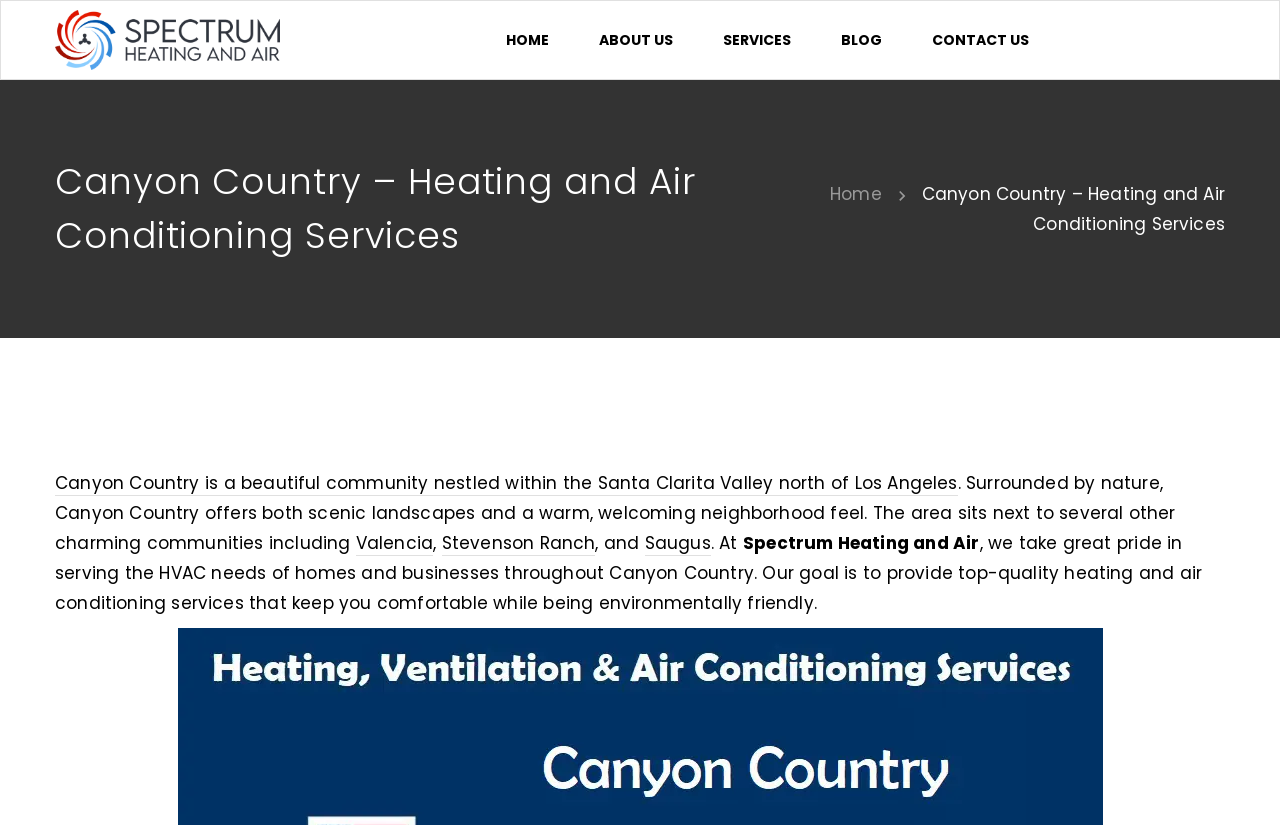Please indicate the bounding box coordinates of the element's region to be clicked to achieve the instruction: "View the 'SERVICES' page". Provide the coordinates as four float numbers between 0 and 1, i.e., [left, top, right, bottom].

[0.545, 0.036, 0.638, 0.061]